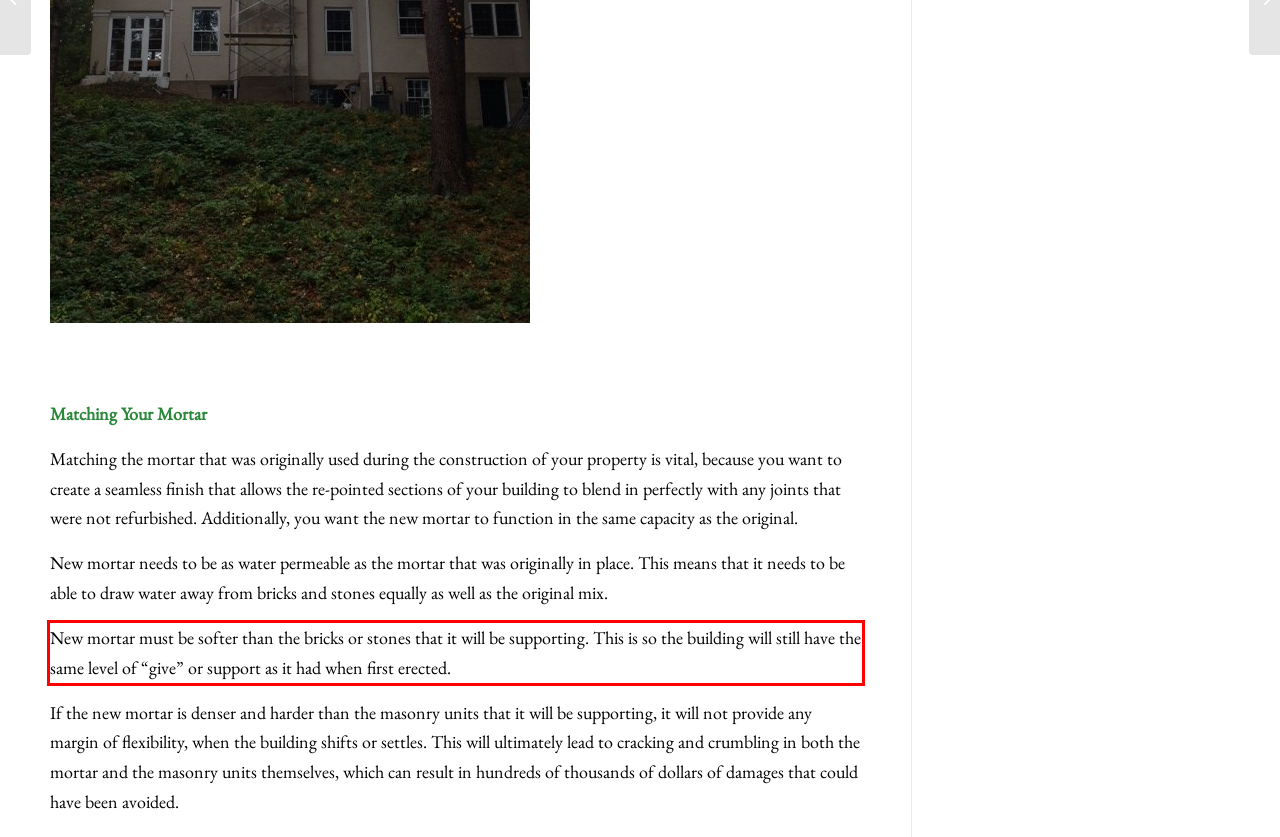You are looking at a screenshot of a webpage with a red rectangle bounding box. Use OCR to identify and extract the text content found inside this red bounding box.

New mortar must be softer than the bricks or stones that it will be supporting. This is so the building will still have the same level of “give” or support as it had when first erected.